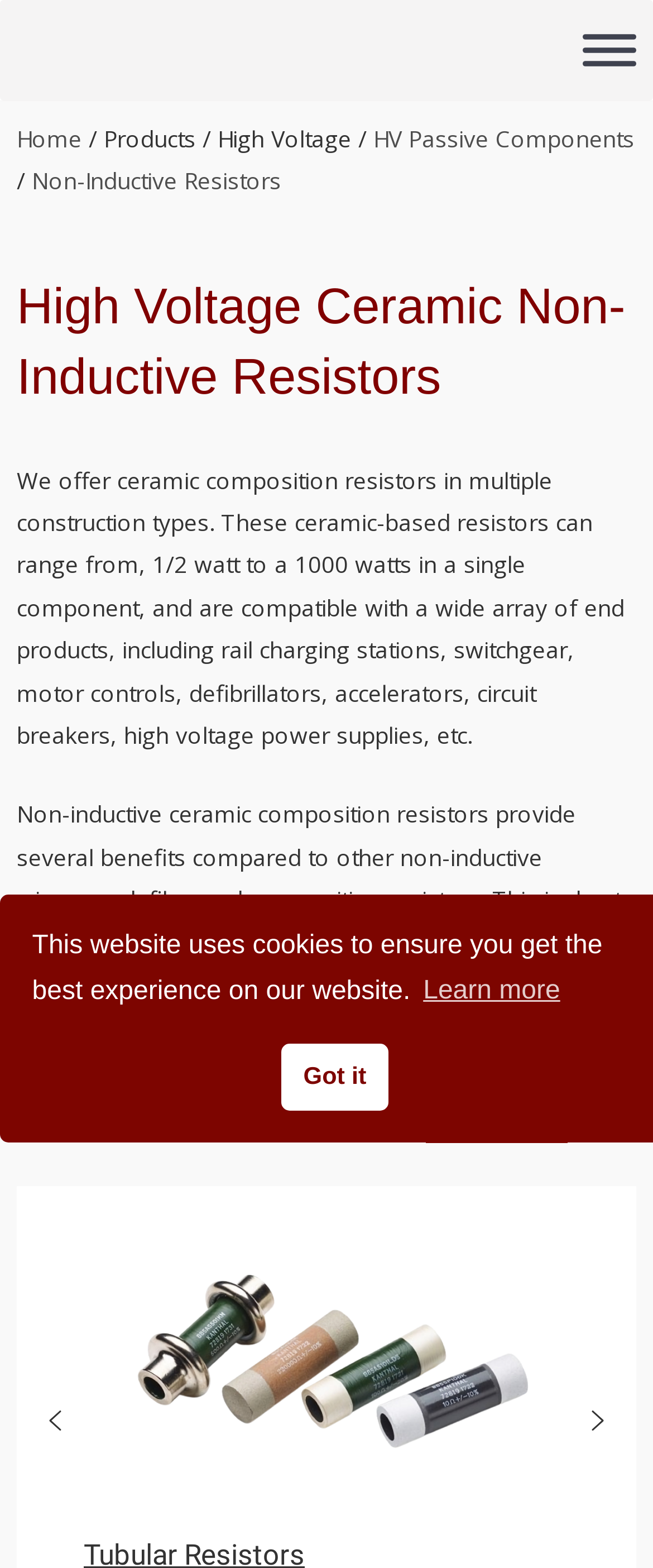How many navigation arrows are present?
Based on the image, respond with a single word or phrase.

2